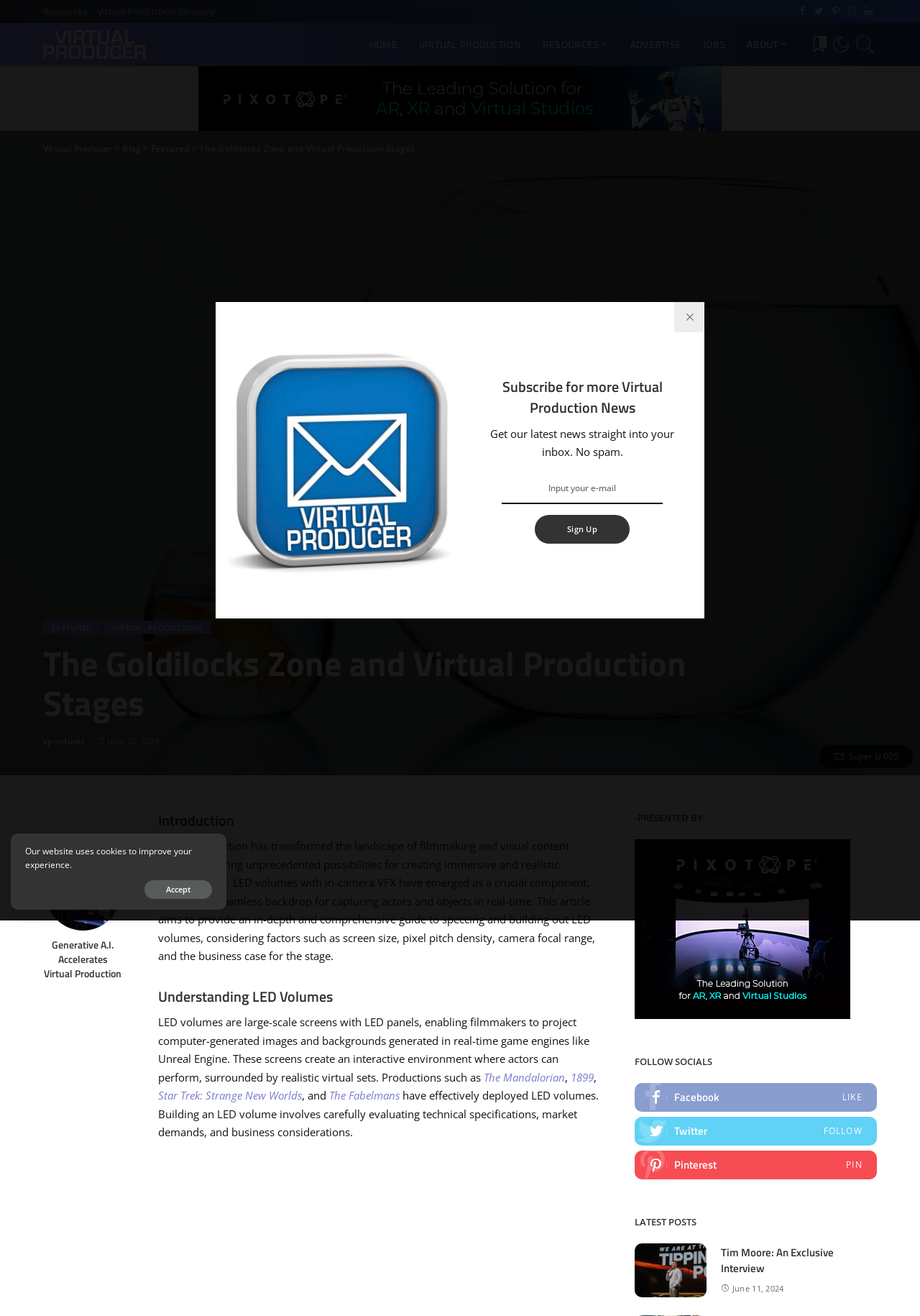What is the purpose of the 'Subscribe for more Virtual Production News' section?
Please analyze the image and answer the question with as much detail as possible.

I understood the purpose by analyzing the text and button labels in the section, which suggests that users can input their email address to receive news updates related to virtual production.